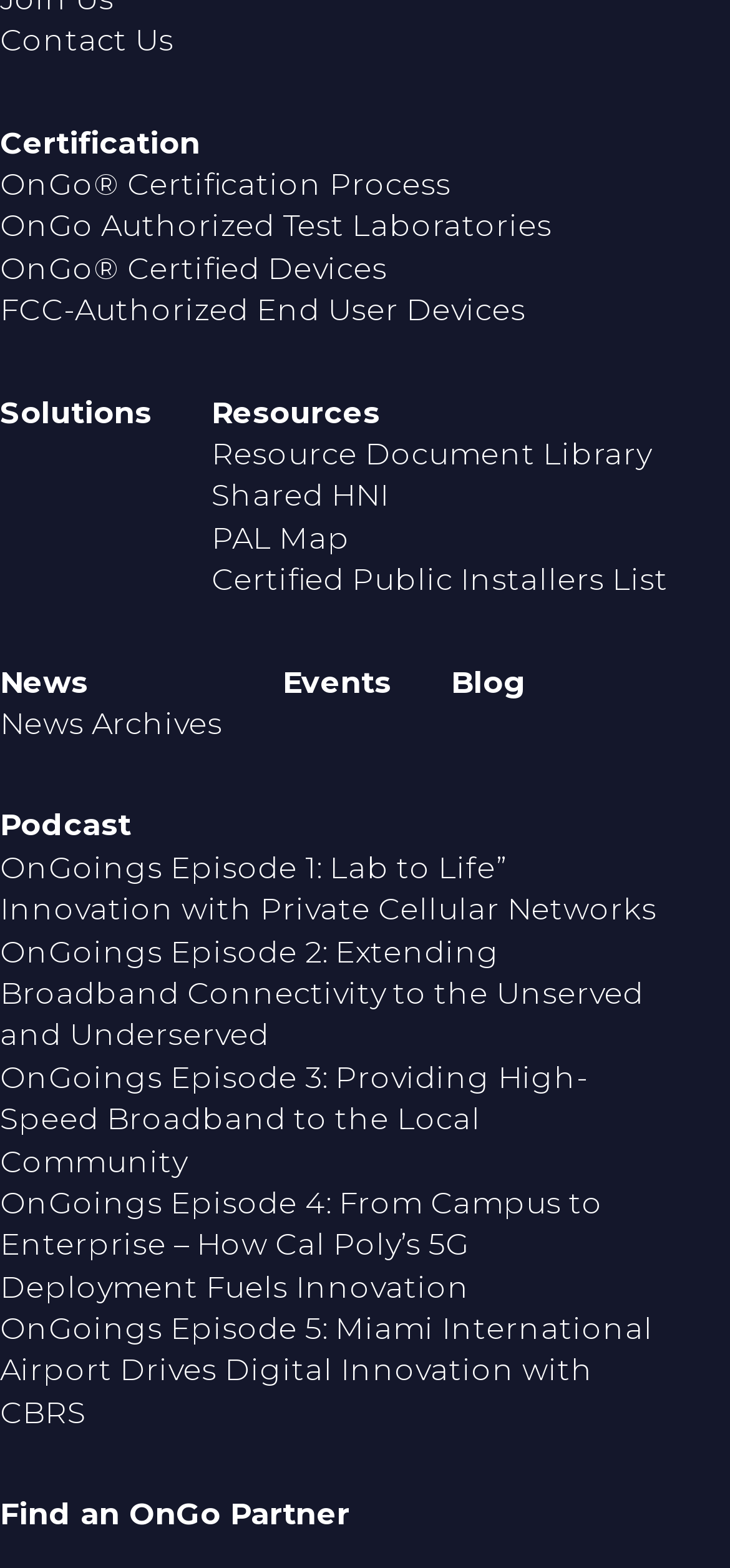Analyze the image and give a detailed response to the question:
How many links are under the 'Resources' category?

Under the 'Resources' category, I found four links: 'Resource Document Library', 'Shared HNI', 'PAL Map', and 'Certified Public Installers List'. These links have bounding box coordinates of [0.29, 0.278, 0.892, 0.301], [0.29, 0.305, 0.533, 0.328], [0.29, 0.332, 0.479, 0.354], and [0.29, 0.359, 0.915, 0.381] respectively.